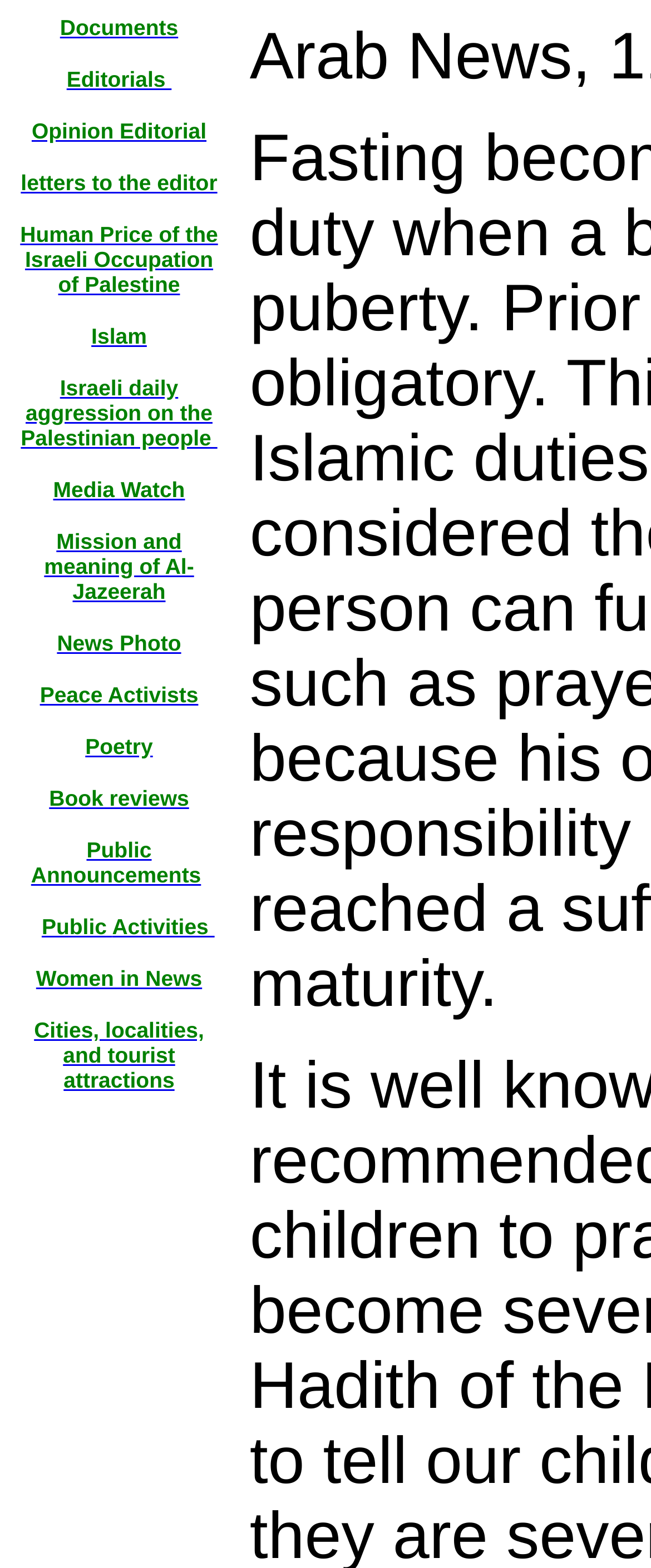Identify the bounding box of the UI element that matches this description: "Editorials".

[0.102, 0.041, 0.264, 0.06]